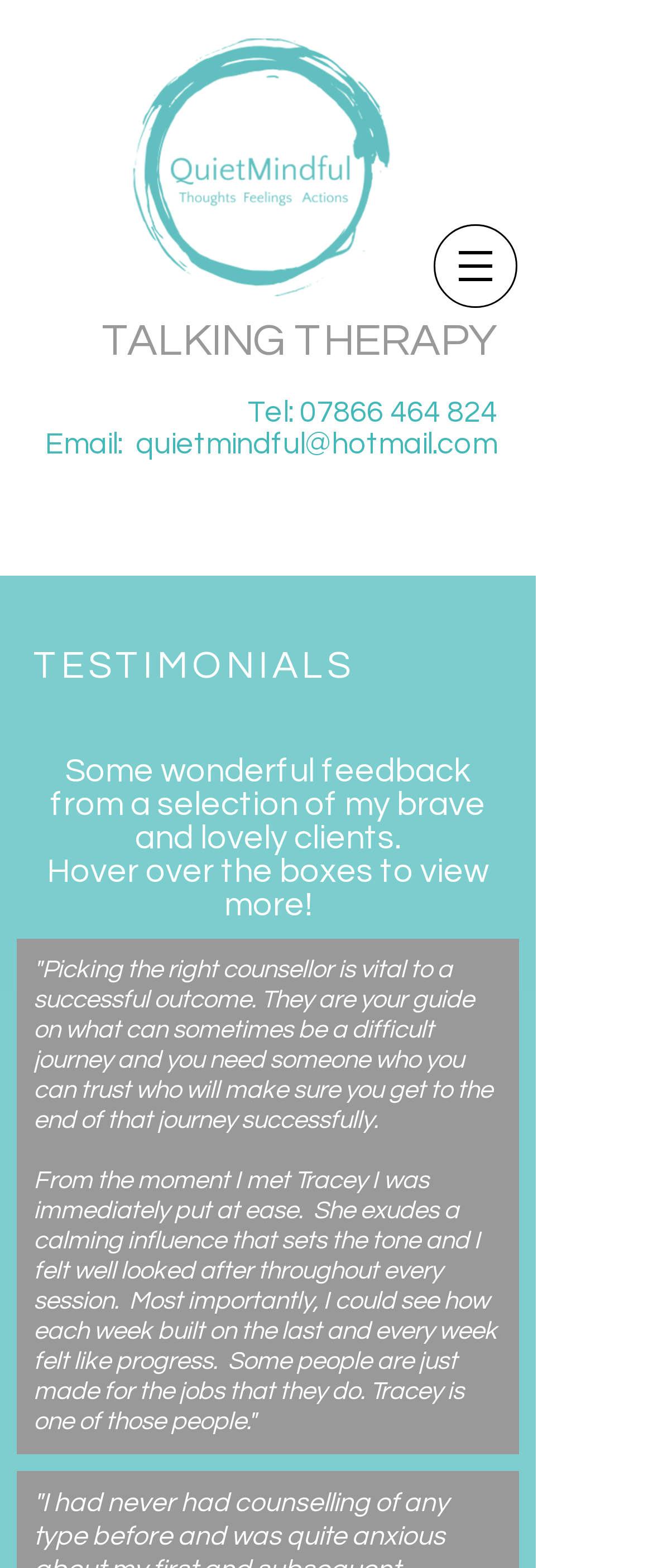Give a succinct answer to this question in a single word or phrase: 
What is the phone number on the webpage?

07866 464 824